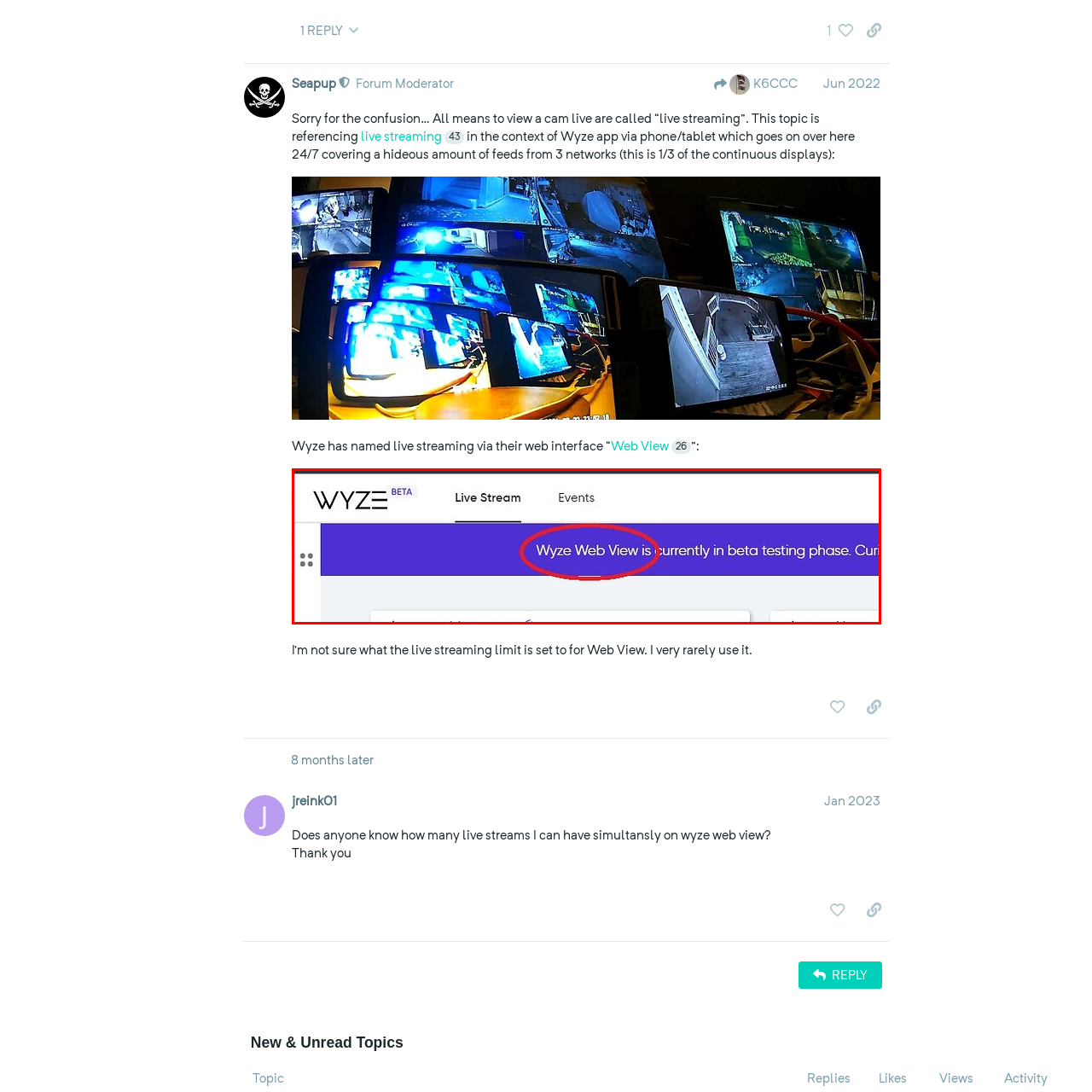What are the two navigation tabs on the webpage?
Focus on the image highlighted by the red bounding box and give a comprehensive answer using the details from the image.

The answer can be obtained by examining the layout of the webpage, which includes navigation tabs labeled 'Live Stream' and 'Events', suggesting a focus on real-time monitoring and updates.